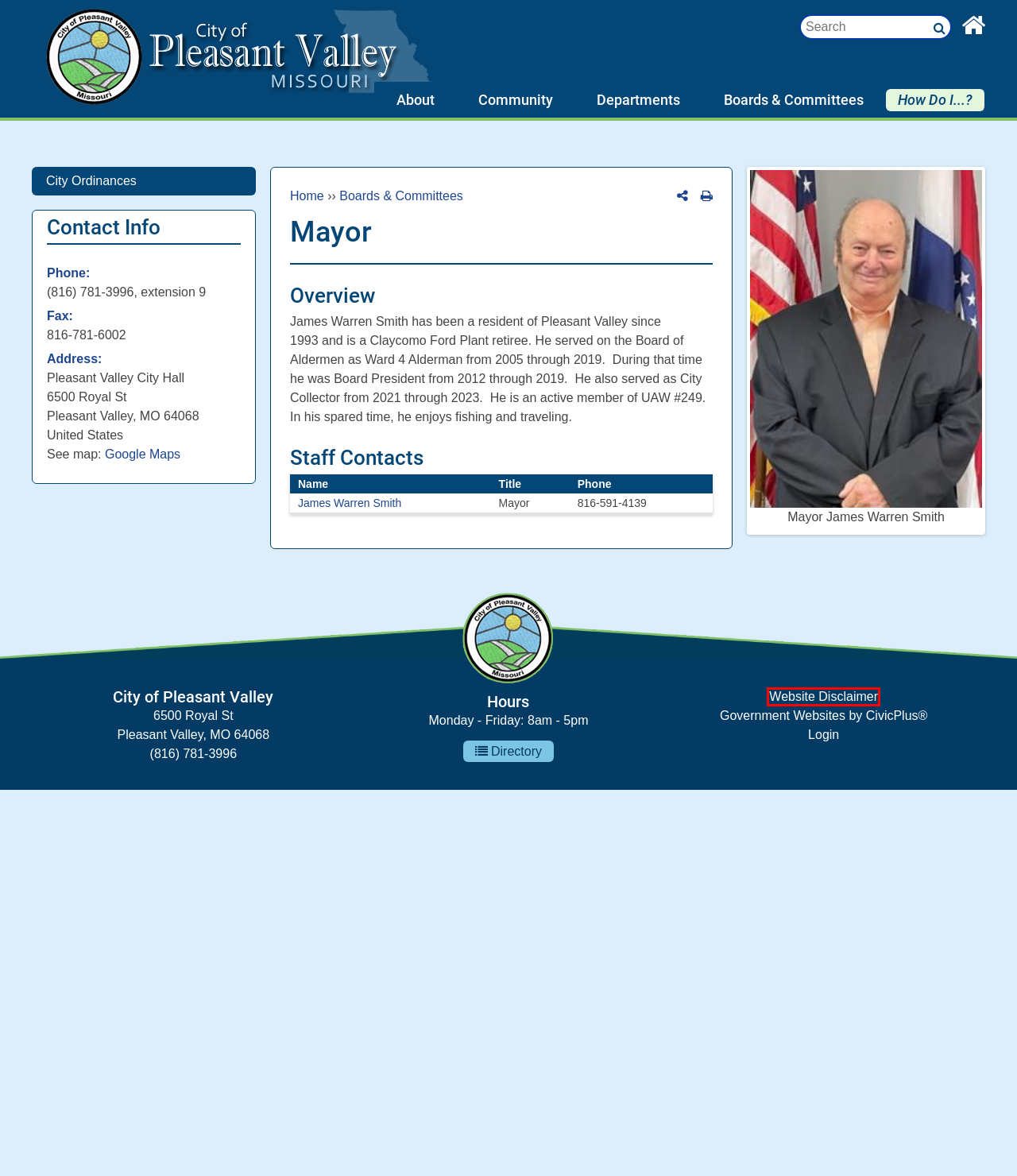Examine the screenshot of a webpage with a red bounding box around an element. Then, select the webpage description that best represents the new page after clicking the highlighted element. Here are the descriptions:
A. Website Disclaimer | Pleasant Valley, MO
B. Departments | Pleasant Valley, MO
C. How Do I Find... | Pleasant Valley, MO
D. Pleasant Valley, MO |
E. Mayor
F. CivicPlus | THE Modern Civic Experience Platform
G. Boards & Committees | Pleasant Valley, MO
H. Comments | Pleasant Valley, MO

A